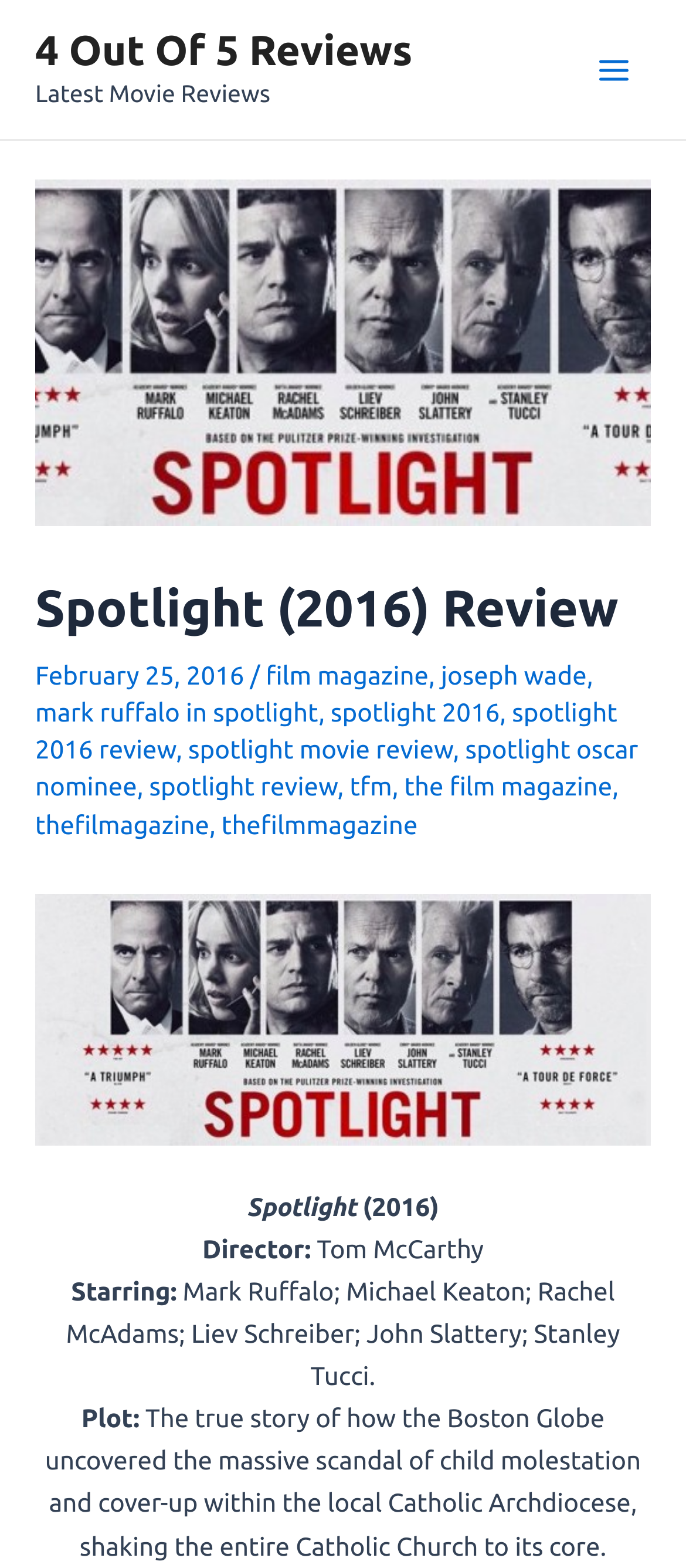Find the bounding box coordinates of the element I should click to carry out the following instruction: "Click on the '4 Out Of 5 Reviews' link".

[0.051, 0.018, 0.601, 0.047]